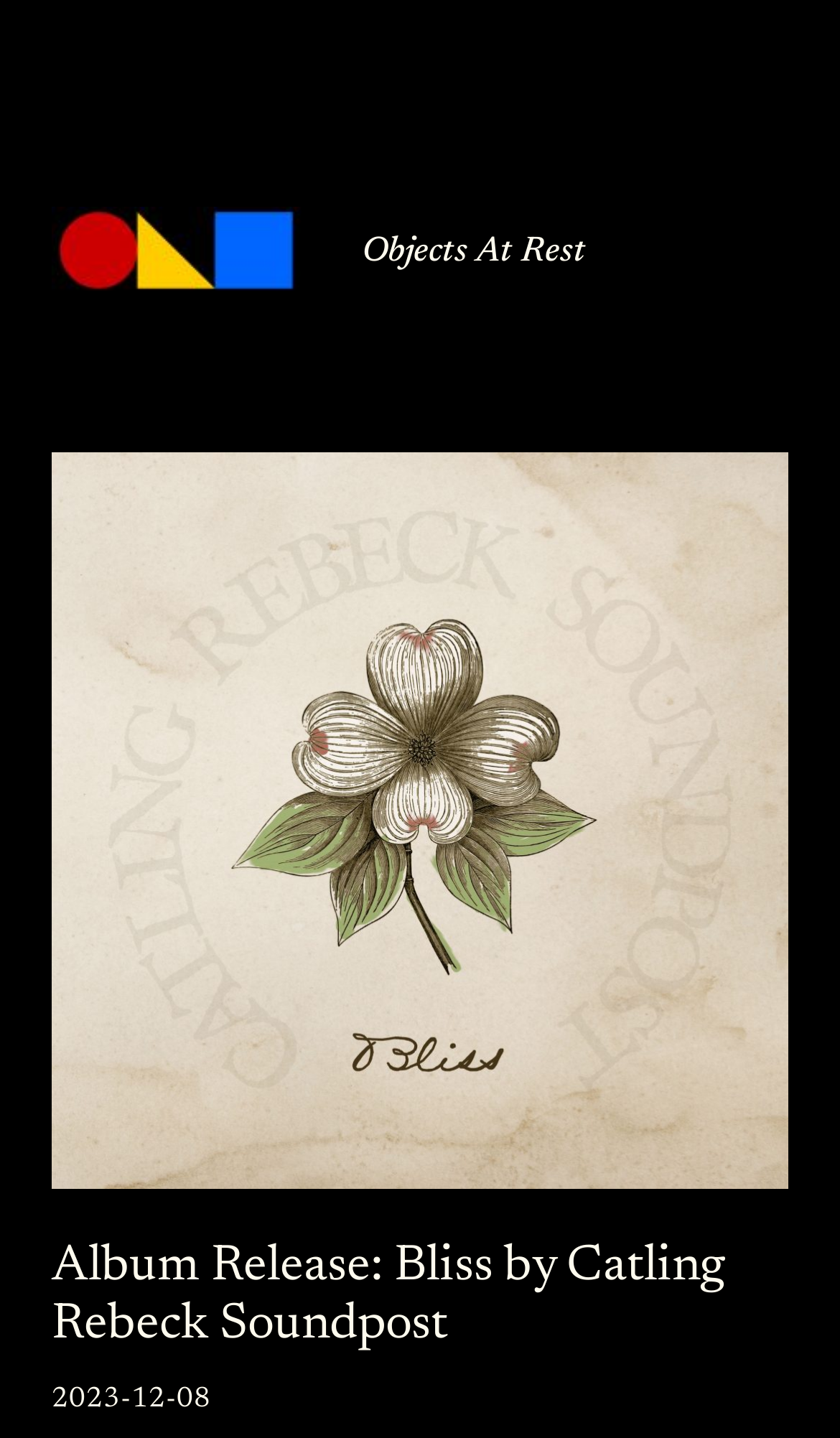Please provide a brief answer to the following inquiry using a single word or phrase:
What is the name of the album?

Bliss